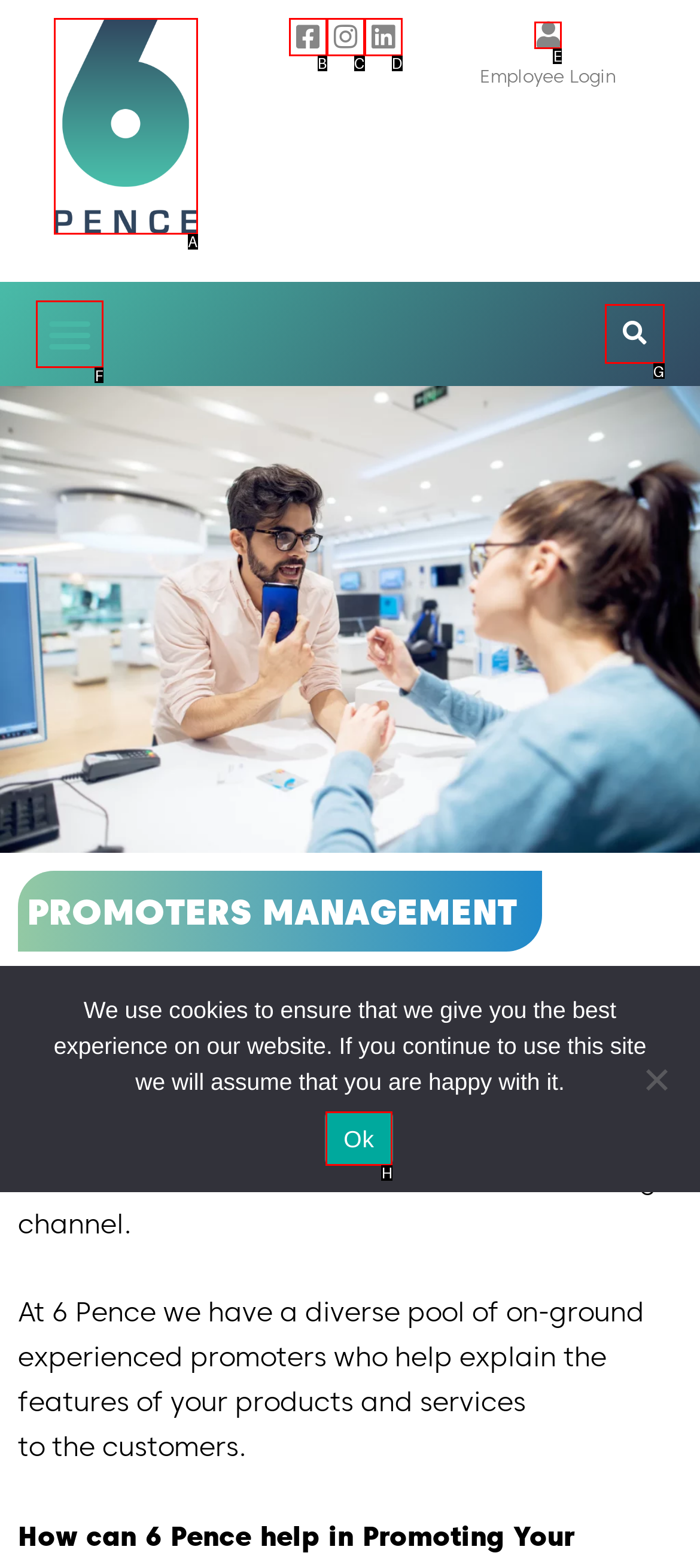Choose the option that matches the following description: alt="6 Pence Logo"
Answer with the letter of the correct option.

A